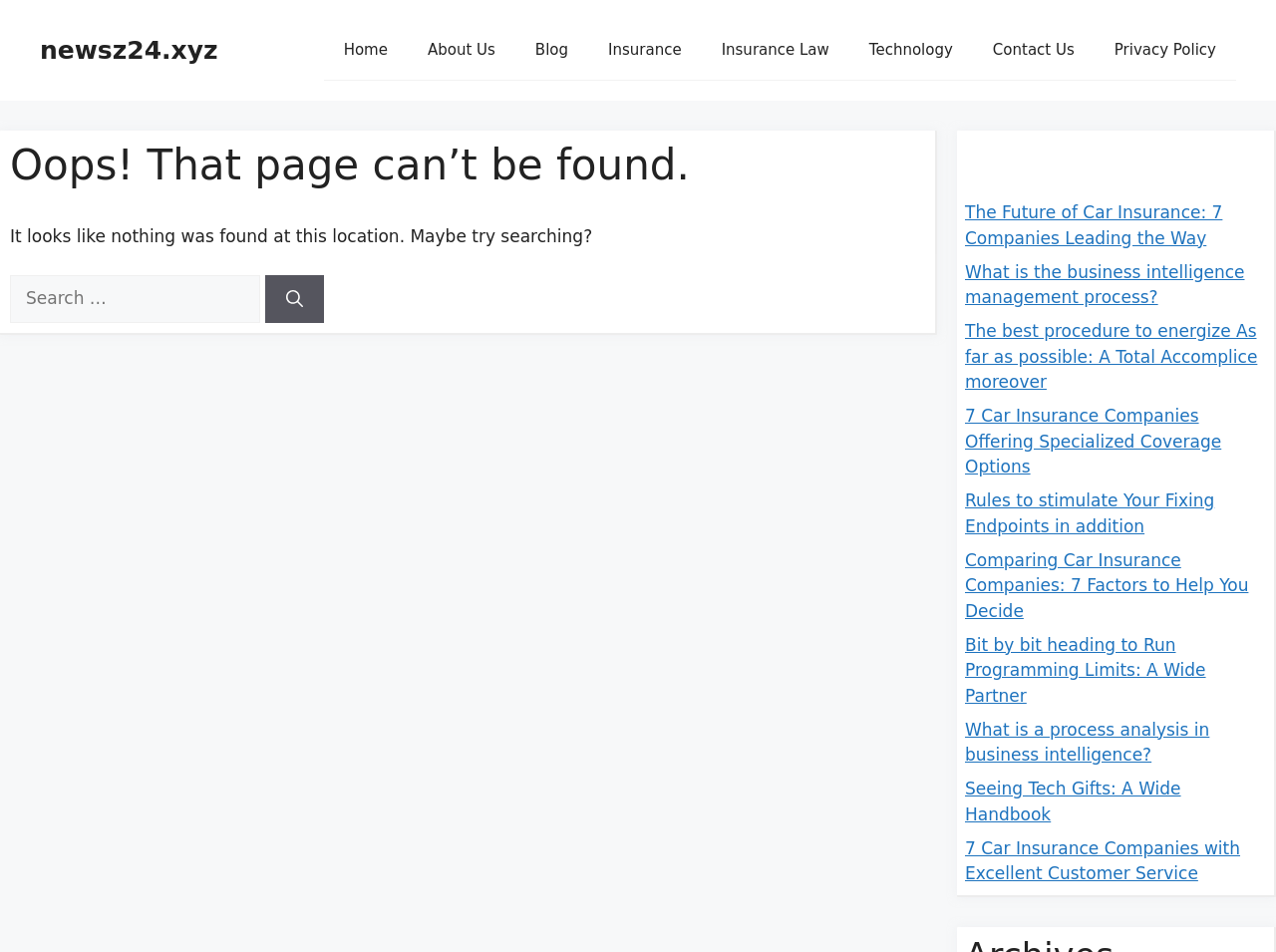Identify the main title of the webpage and generate its text content.

Oops! That page can’t be found.